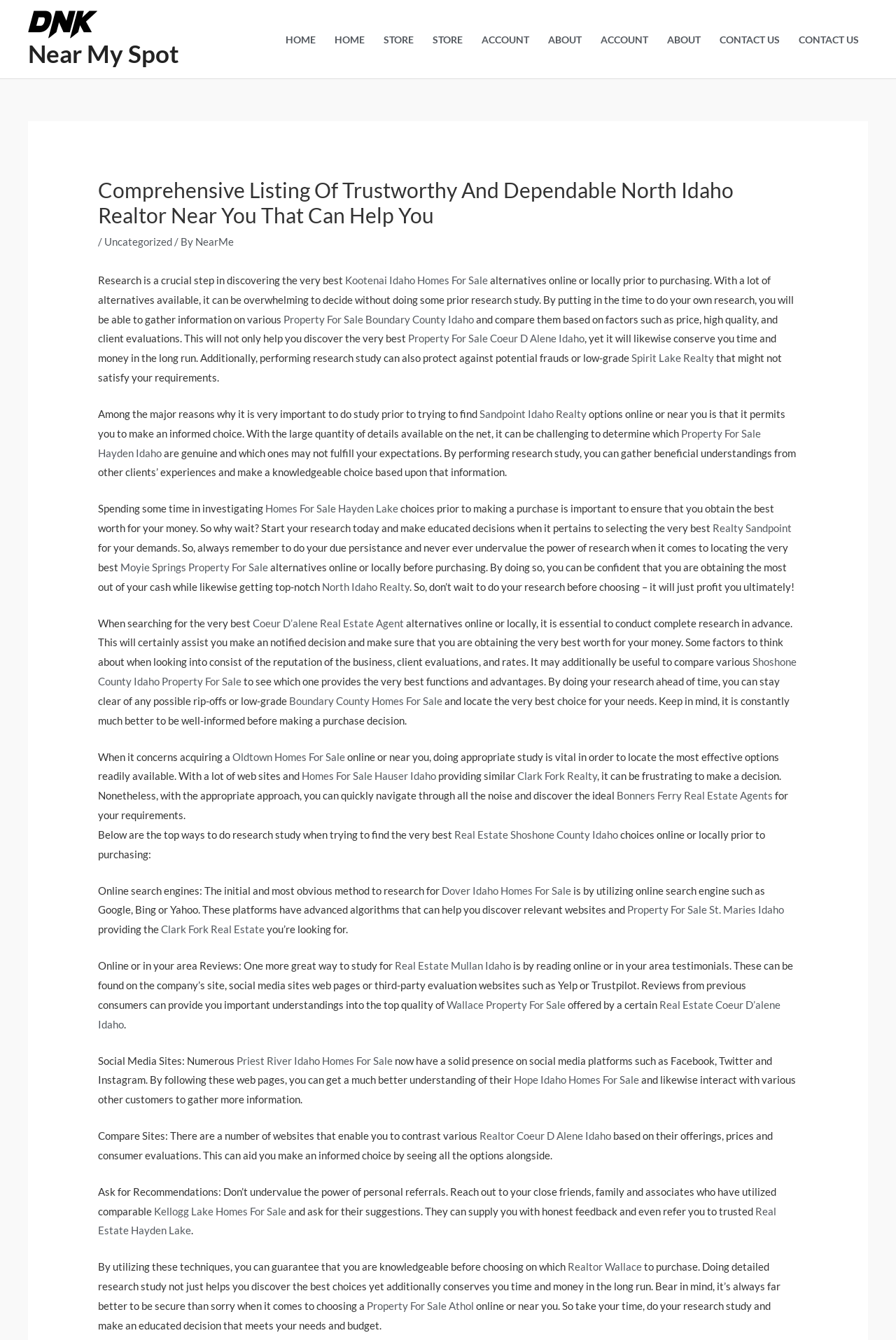What is the purpose of doing research?
Refer to the image and give a detailed response to the question.

According to the webpage, the purpose of doing research is to make an informed decision when selecting the best alternatives online or locally. This is stated in the text 'By performing research, you can gather beneficial understandings from other clients’ experiences and make a knowledgeable choice based upon that information.'